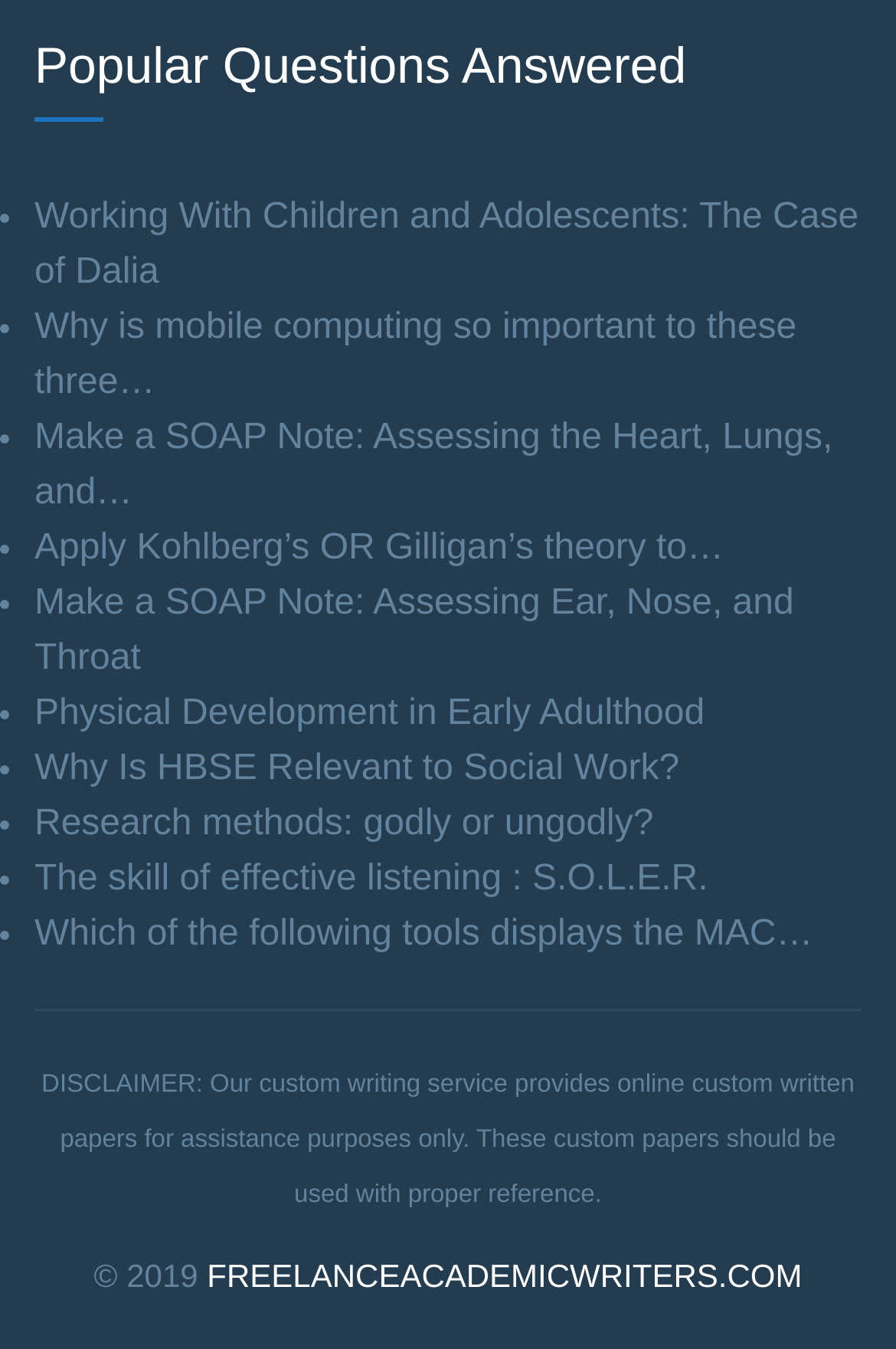Mark the bounding box of the element that matches the following description: "FREELANCEACADEMICWRITERS.COM".

[0.231, 0.931, 0.895, 0.959]